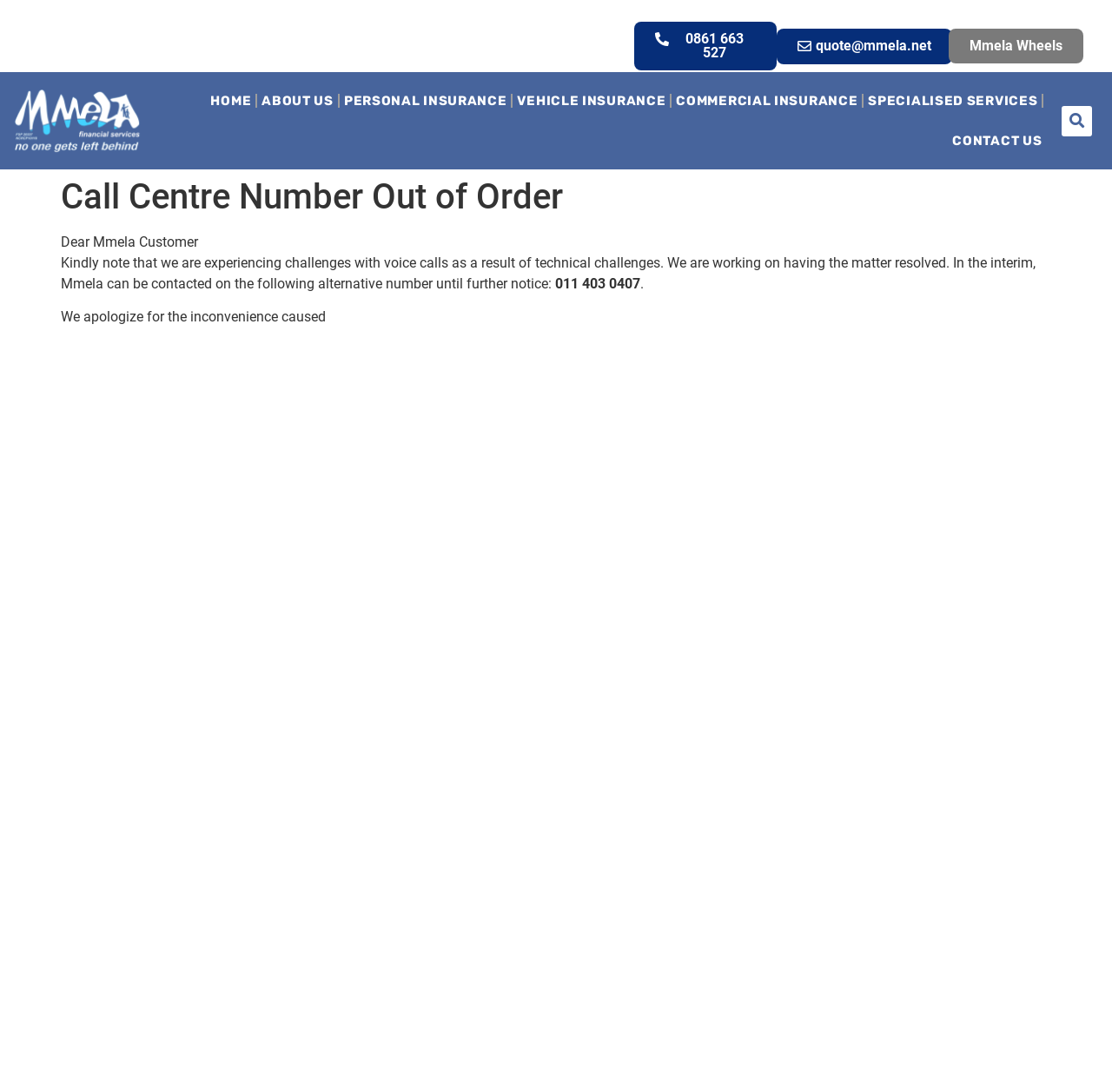Summarize the webpage with intricate details.

The webpage is about Mmela Financial Services, specifically announcing that their call centre number is out of order. At the top, there are three links: a phone number "0861 663 527", an email address "quote@mmela.net", and a link to "Mmela Wheels". 

Below these links, there is a navigation menu with six links: "HOME", "ABOUT US", "PERSONAL INSURANCE", "VEHICLE INSURANCE", "COMMERCIAL INSURANCE", and "SPECIALISED SERVICES", followed by a "CONTACT US" link. 

To the right of the navigation menu, there is a search bar. The main content of the page is divided into two sections. The first section has a heading "Call Centre Number Out of Order" and a paragraph of text explaining that the call centre is experiencing technical challenges and providing an alternative contact number "011 403 0407" until the issue is resolved. 

The second section is a brief apology for the inconvenience caused. At the very bottom of the page, there is a footer section.